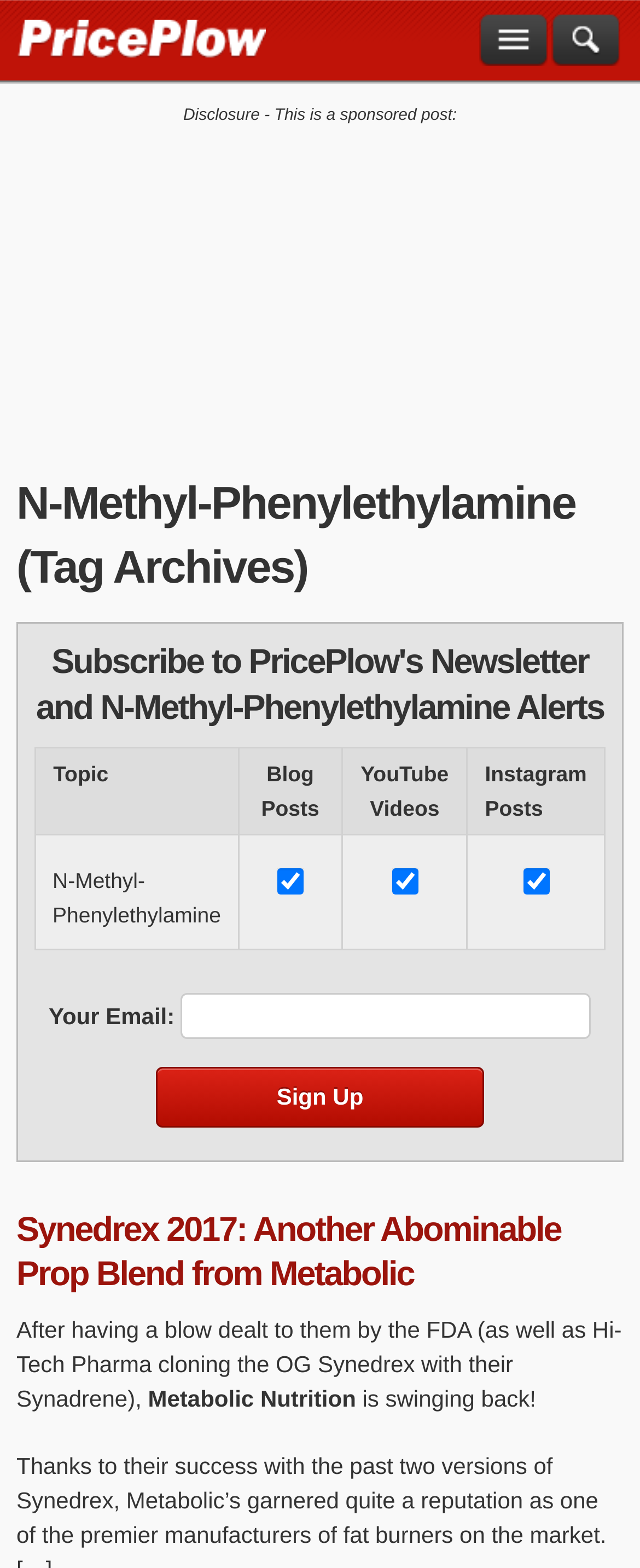Using the element description: "parent_node: Your Email: name="email"", determine the bounding box coordinates. The coordinates should be in the format [left, top, right, bottom], with values between 0 and 1.

[0.283, 0.633, 0.924, 0.662]